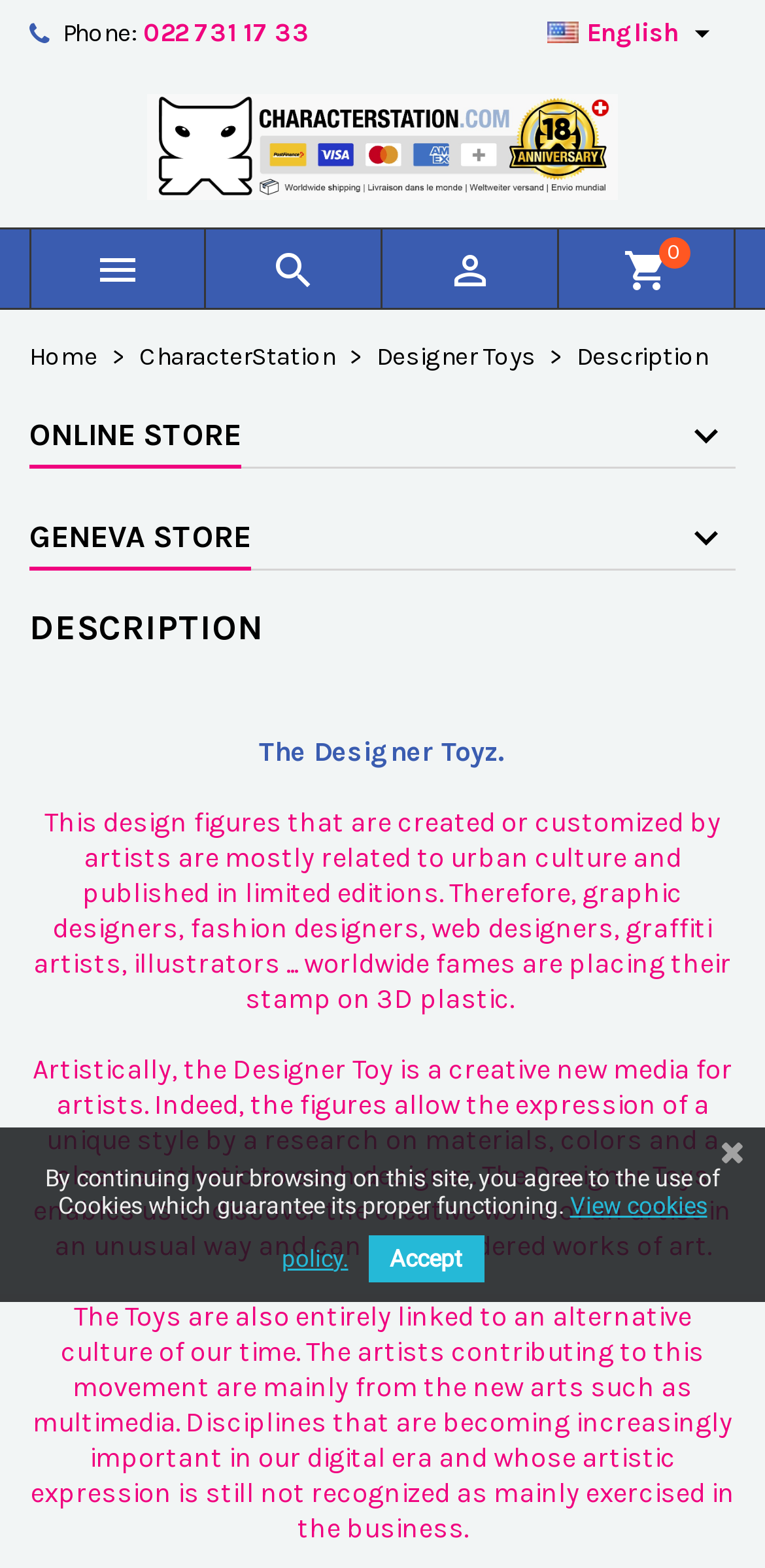Provide a short answer using a single word or phrase for the following question: 
What is the primary purpose of this website?

Designer Toys